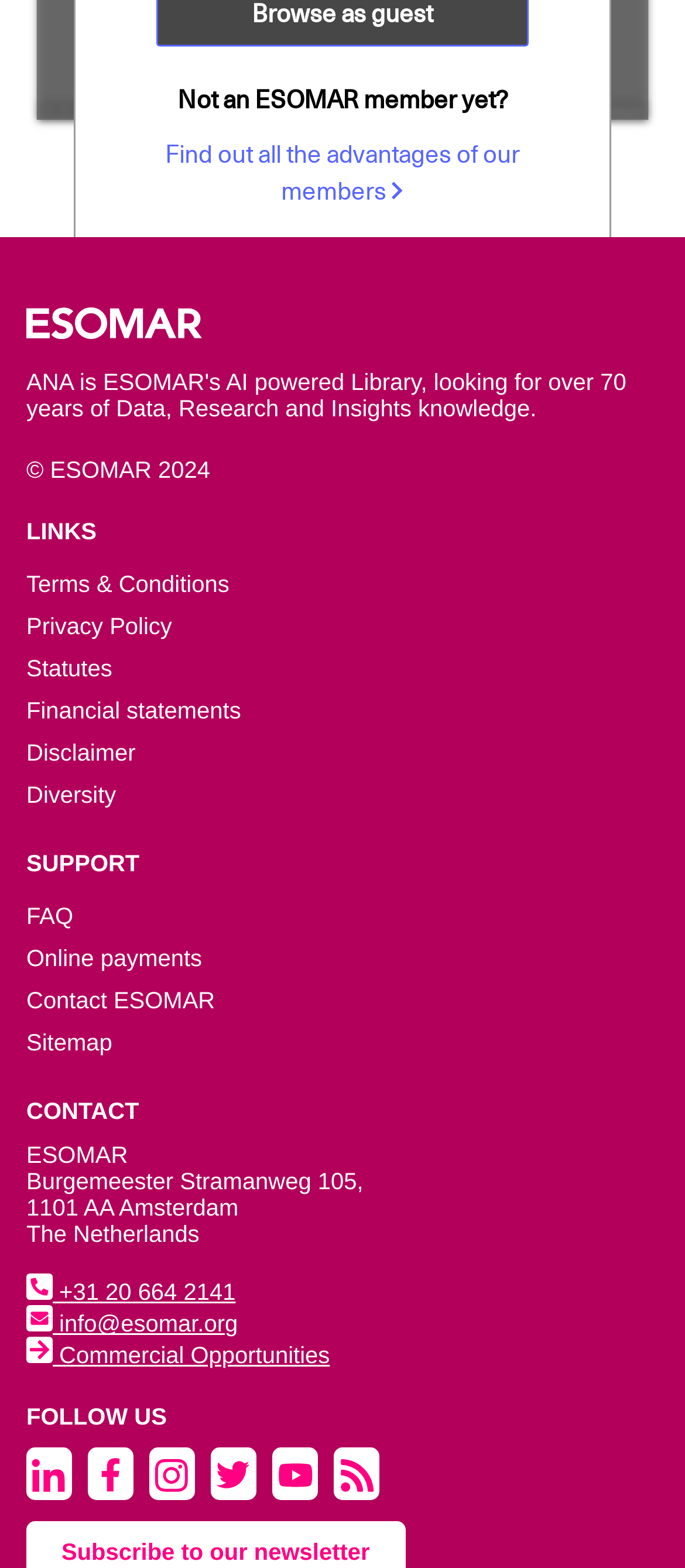Identify the bounding box coordinates for the UI element described as: "+31 20 664 2141". The coordinates should be provided as four floats between 0 and 1: [left, top, right, bottom].

[0.038, 0.816, 0.344, 0.833]